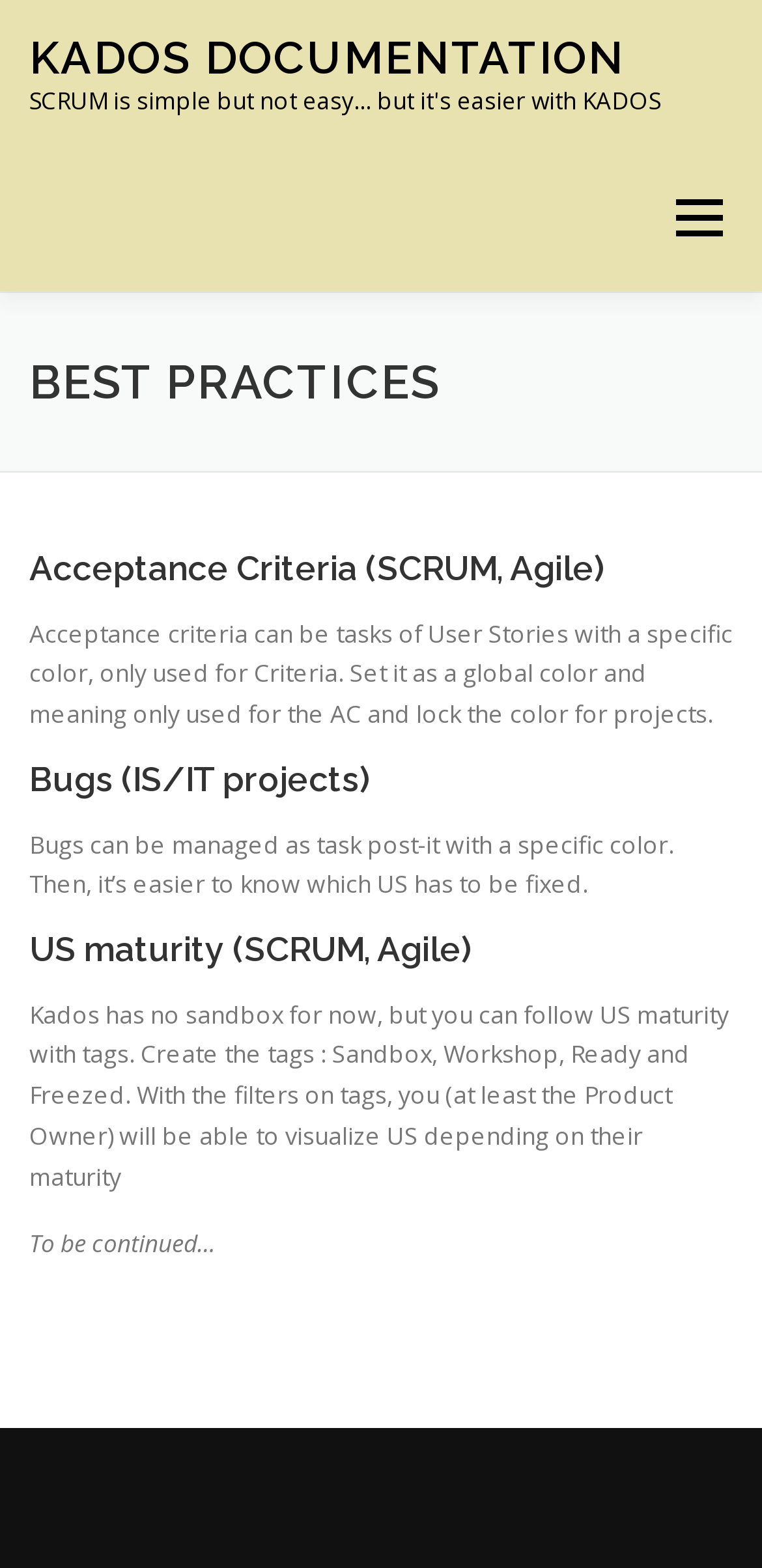Please provide a one-word or phrase answer to the question: 
What is the first link on the top left?

KADOS DOCUMENTATION